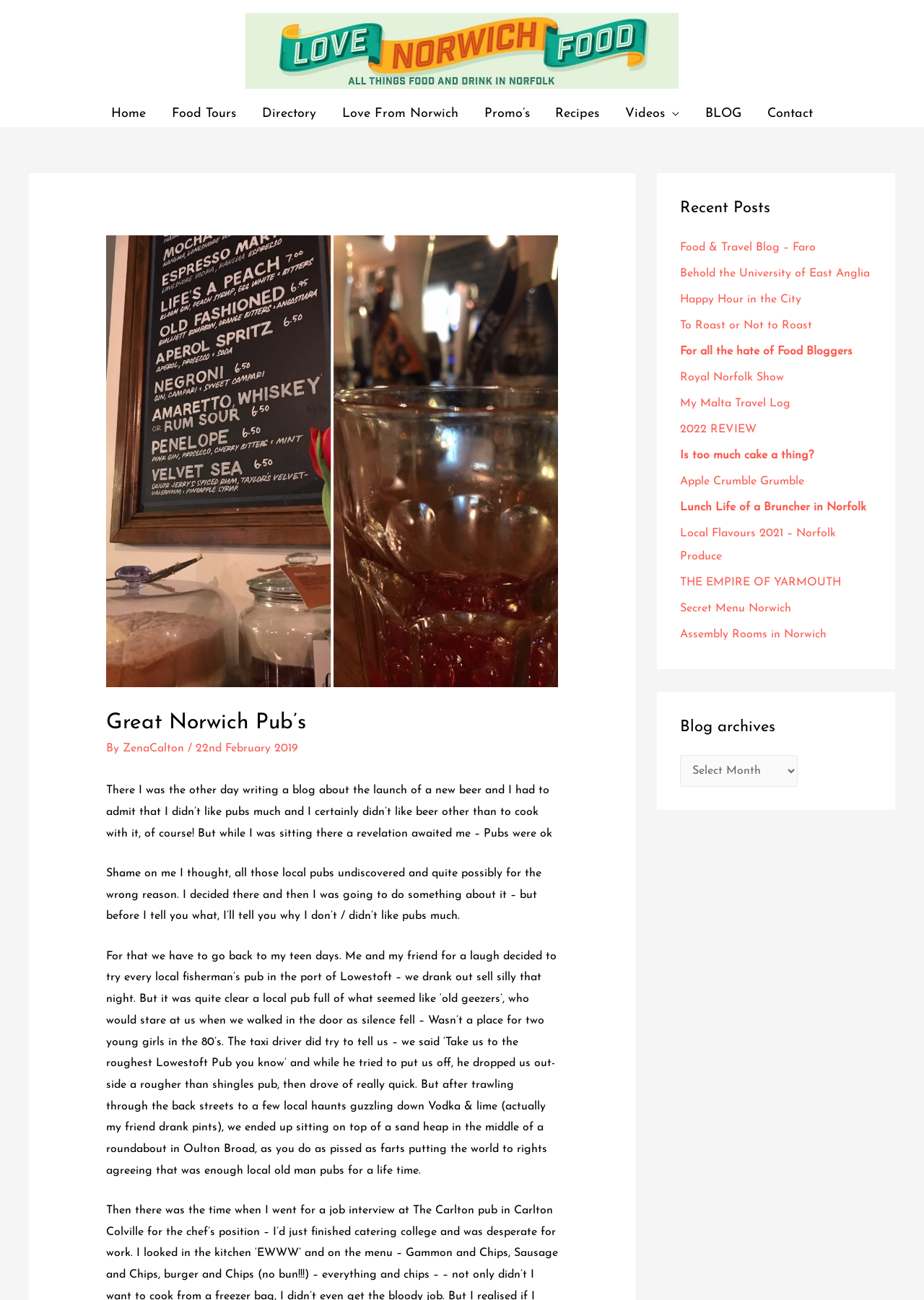What is the topic of the blog post?
Based on the image, provide a one-word or brief-phrase response.

Pubs and beer